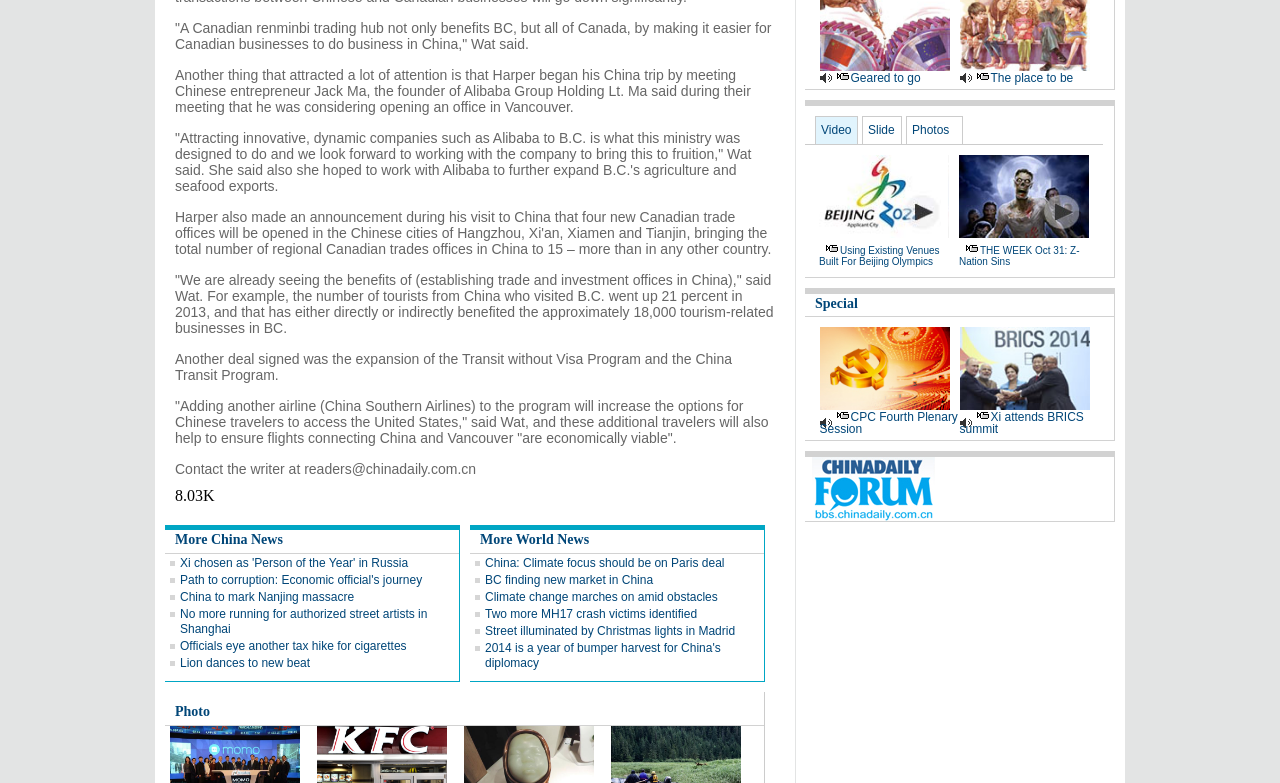Specify the bounding box coordinates of the element's region that should be clicked to achieve the following instruction: "Click on 'More China News'". The bounding box coordinates consist of four float numbers between 0 and 1, in the format [left, top, right, bottom].

[0.137, 0.679, 0.221, 0.699]